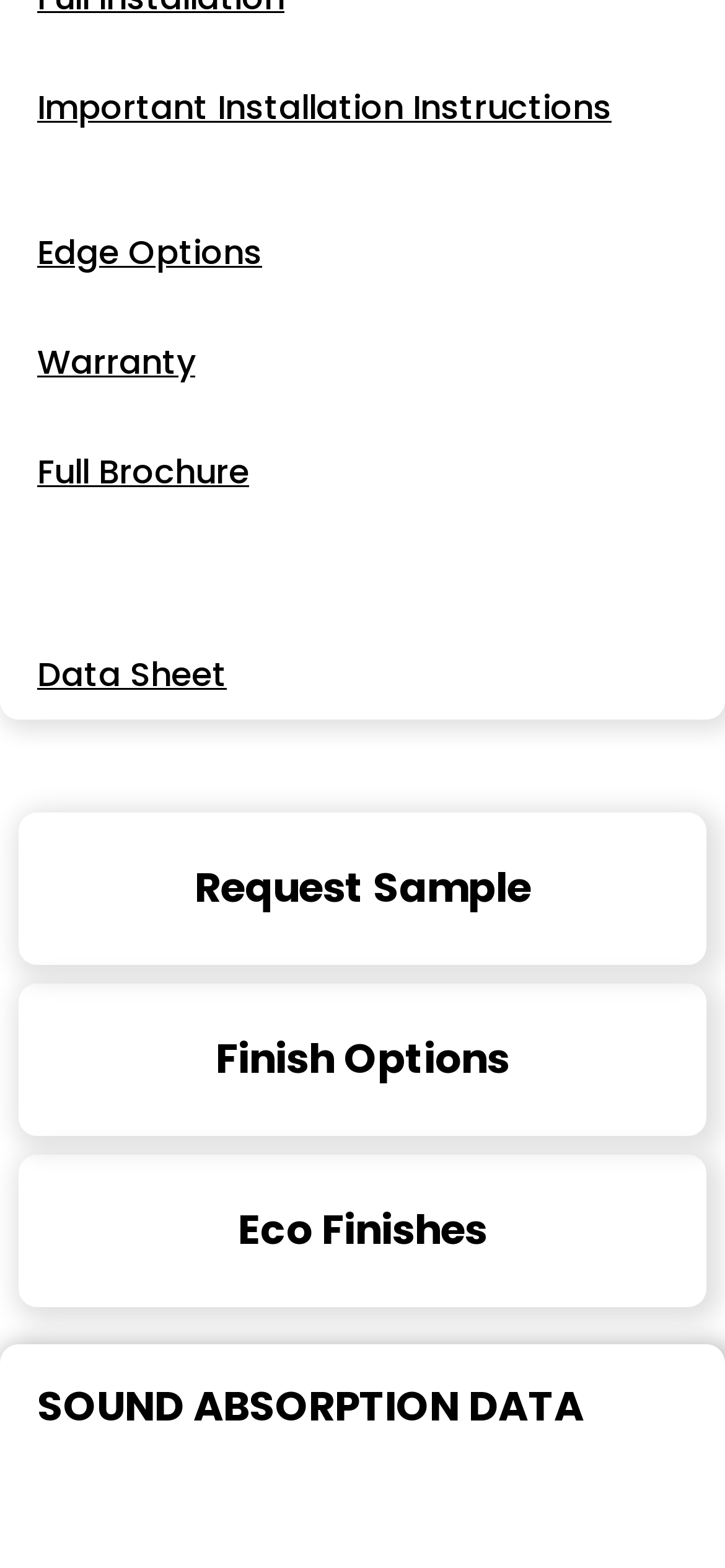Please give a succinct answer using a single word or phrase:
What is the first link on the webpage?

Important Installation Instructions